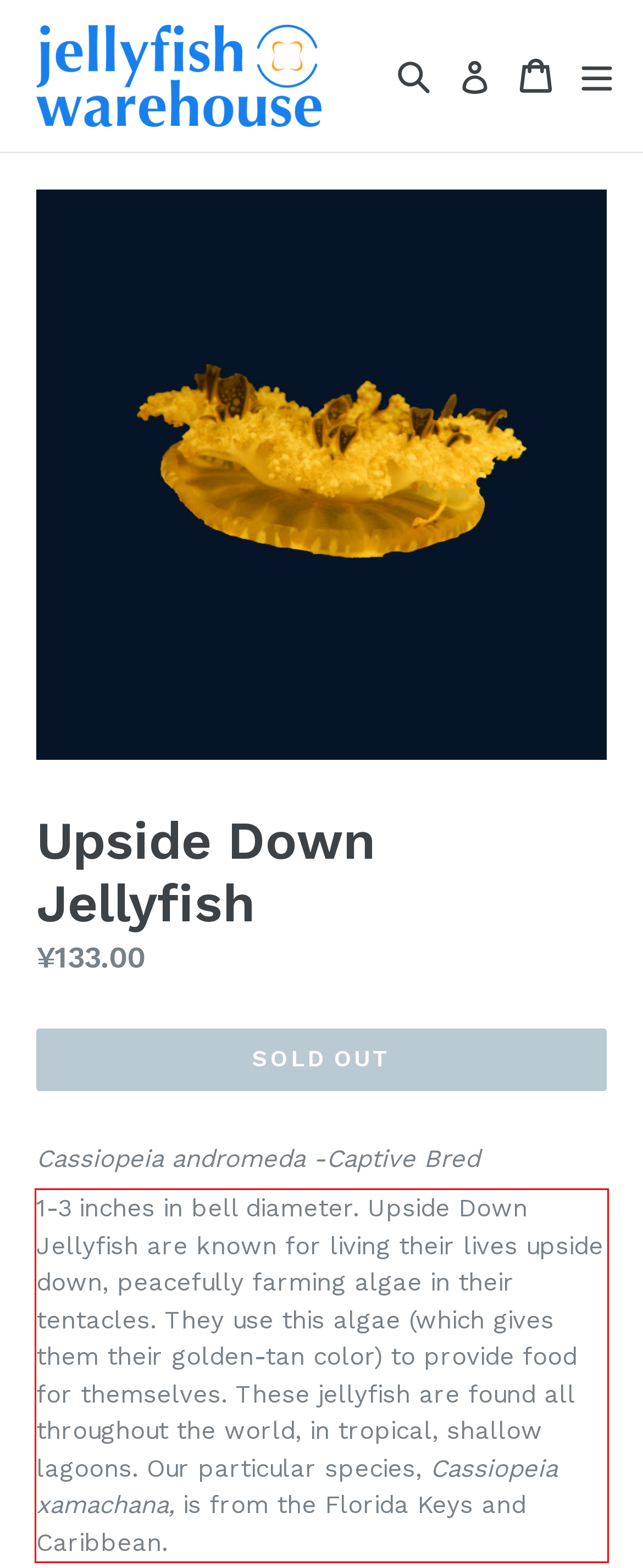View the screenshot of the webpage and identify the UI element surrounded by a red bounding box. Extract the text contained within this red bounding box.

1-3 inches in bell diameter. Upside Down Jellyfish are known for living their lives upside down, peacefully farming algae in their tentacles. They use this algae (which gives them their golden-tan color) to provide food for themselves. These jellyfish are found all throughout the world, in tropical, shallow lagoons. Our particular species, Cassiopeia xamachana, is from the Florida Keys and Caribbean.